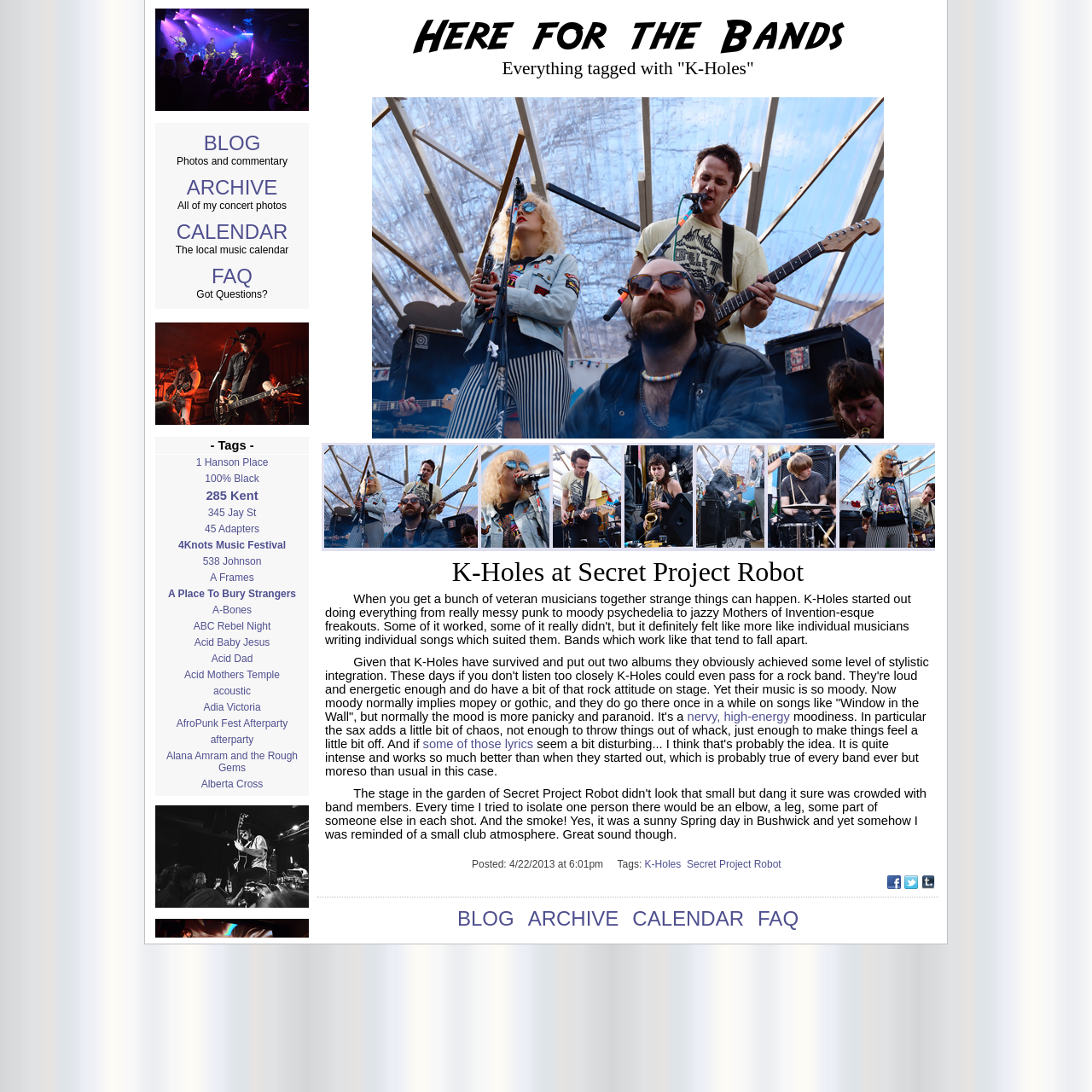Please predict the bounding box coordinates (top-left x, top-left y, bottom-right x, bottom-right y) for the UI element in the screenshot that fits the description: A Place To Bury Strangers

[0.142, 0.537, 0.283, 0.551]